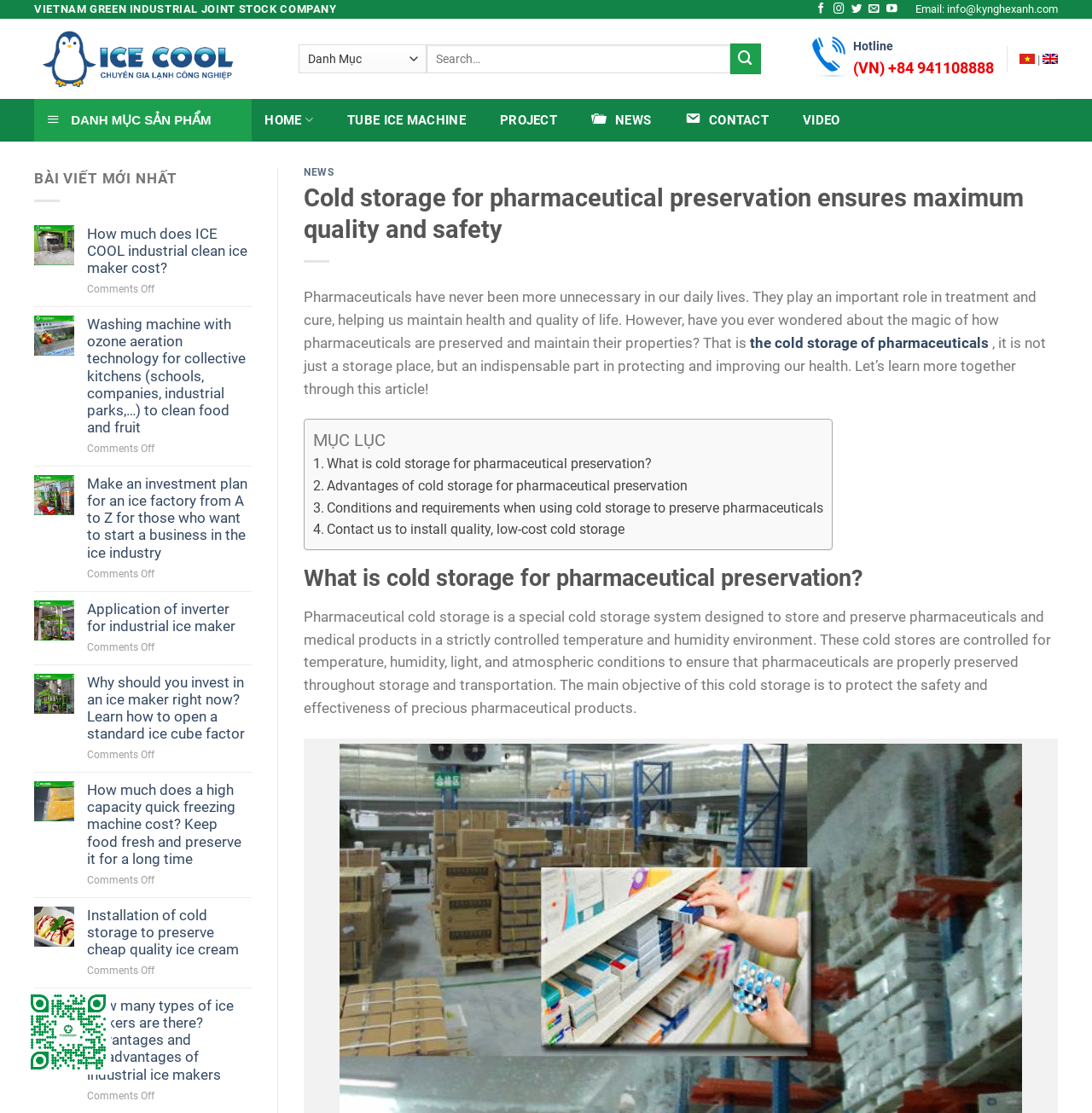Kindly provide the bounding box coordinates of the section you need to click on to fulfill the given instruction: "Go to top".

[0.951, 0.944, 0.983, 0.975]